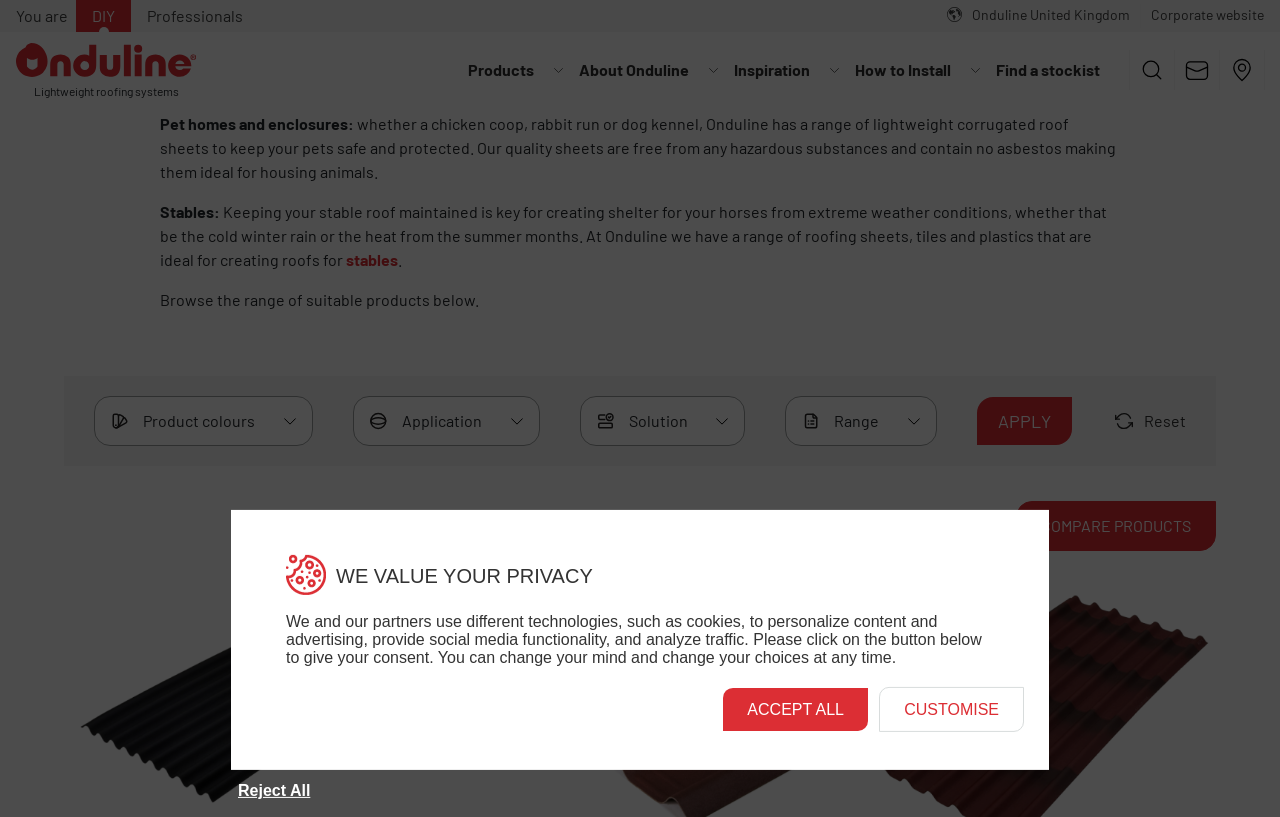What is the second link listed under 'Inspiration'? Refer to the image and provide a one-word or short phrase answer.

ONDUVILLA Tile Strip